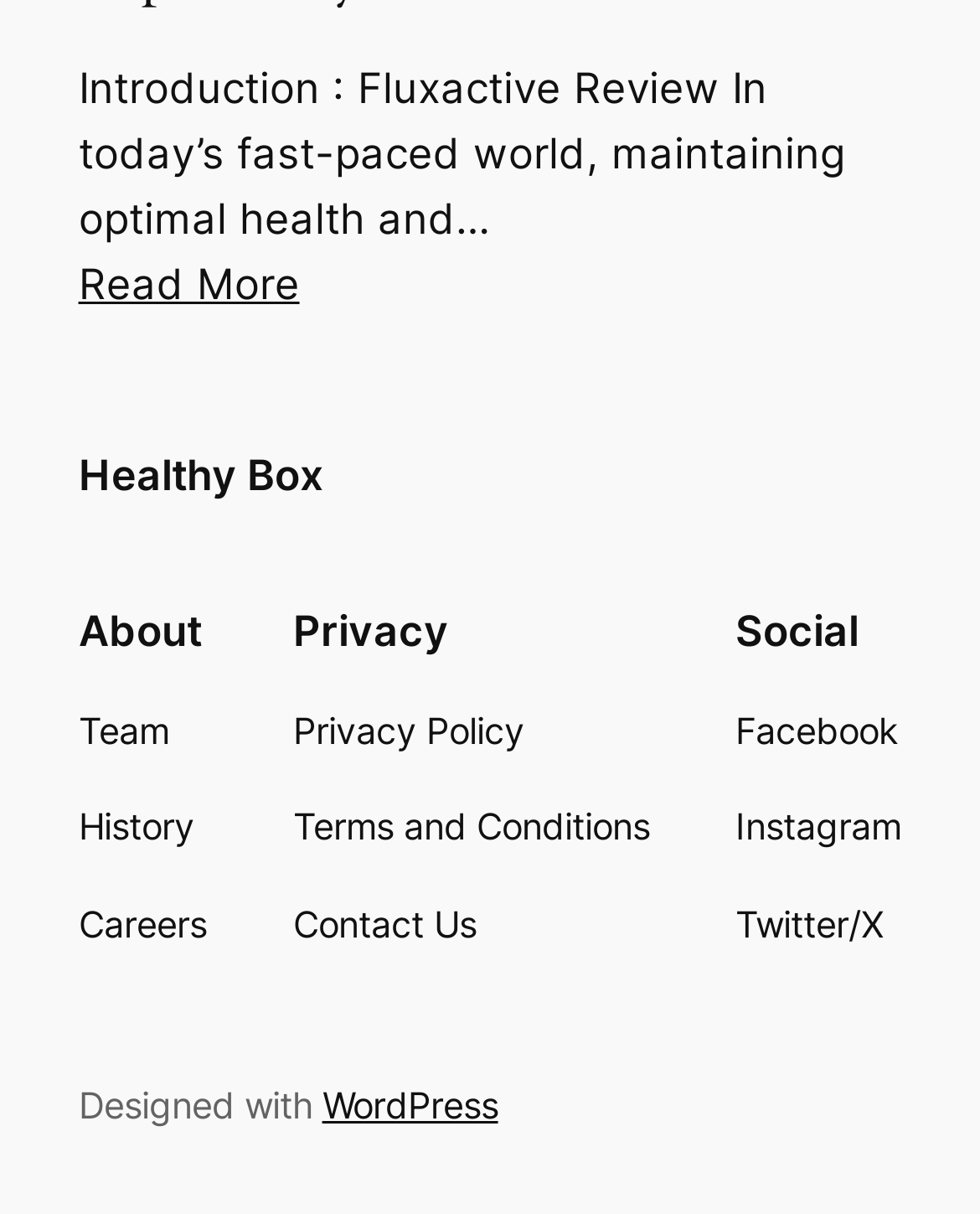Please locate the bounding box coordinates of the region I need to click to follow this instruction: "Read more about the introduction".

[0.08, 0.213, 0.306, 0.254]